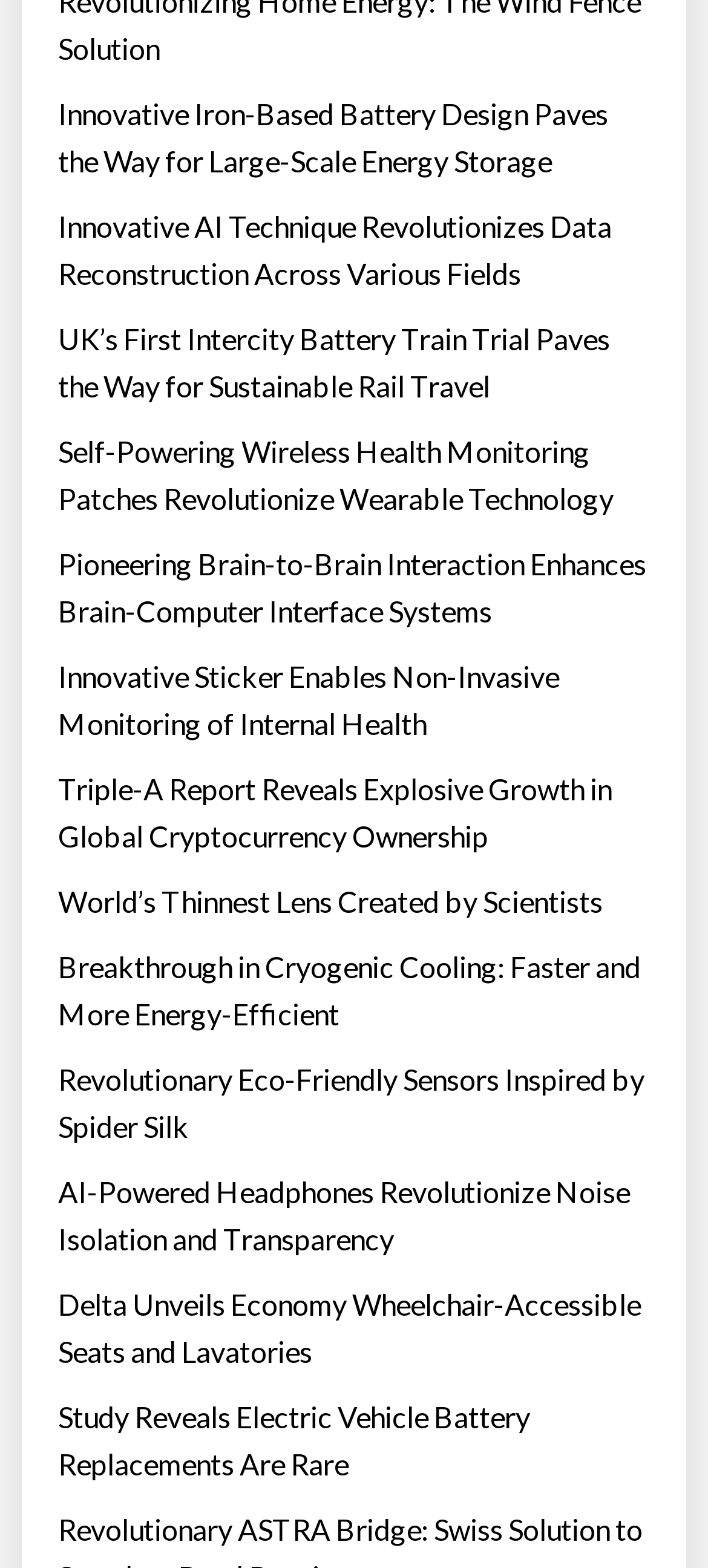Locate the bounding box coordinates of the area where you should click to accomplish the instruction: "Learn about pioneering brain-to-brain interaction".

[0.082, 0.345, 0.918, 0.405]